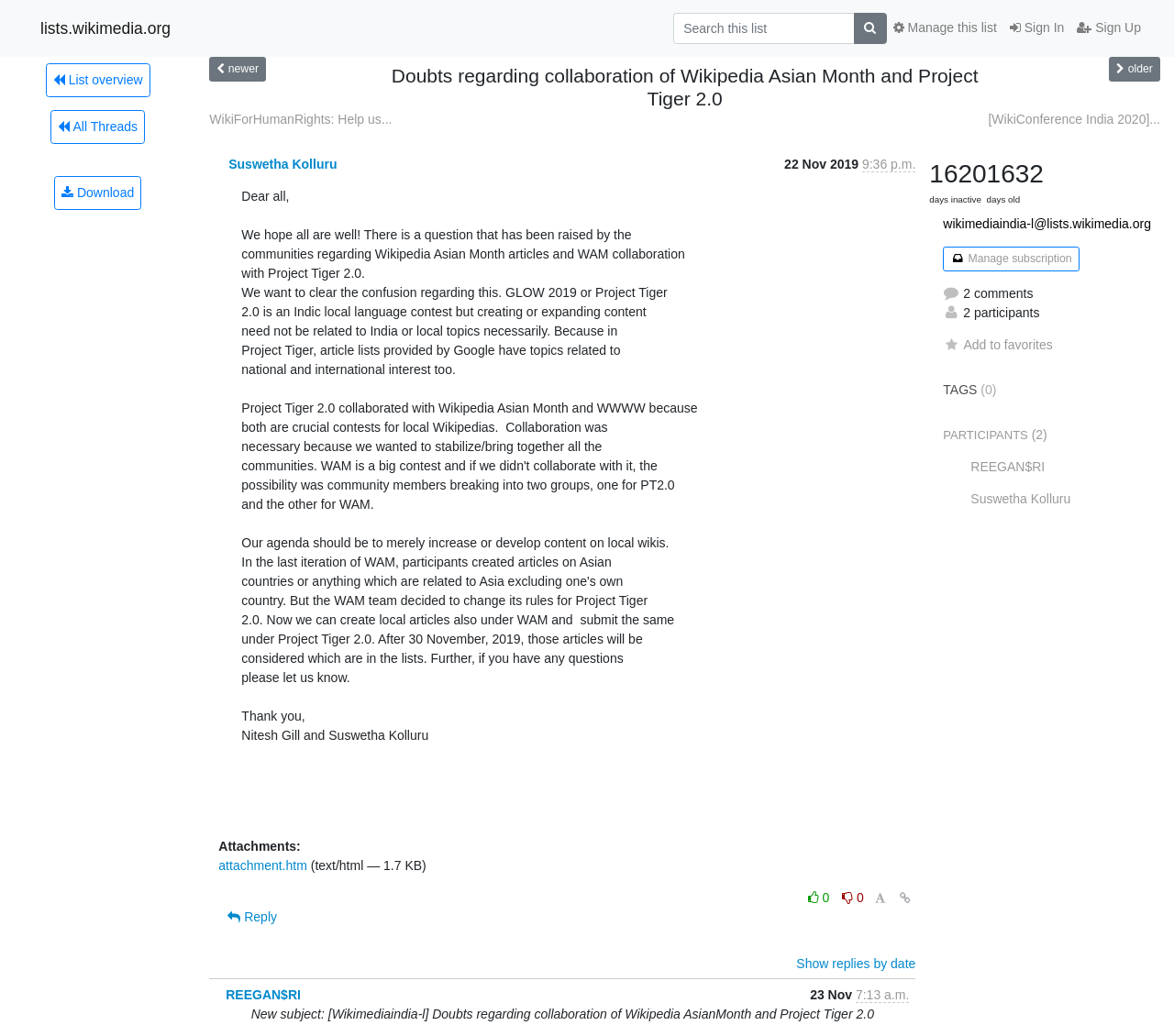Please identify the bounding box coordinates of the clickable area that will allow you to execute the instruction: "Reply".

[0.186, 0.869, 0.244, 0.901]